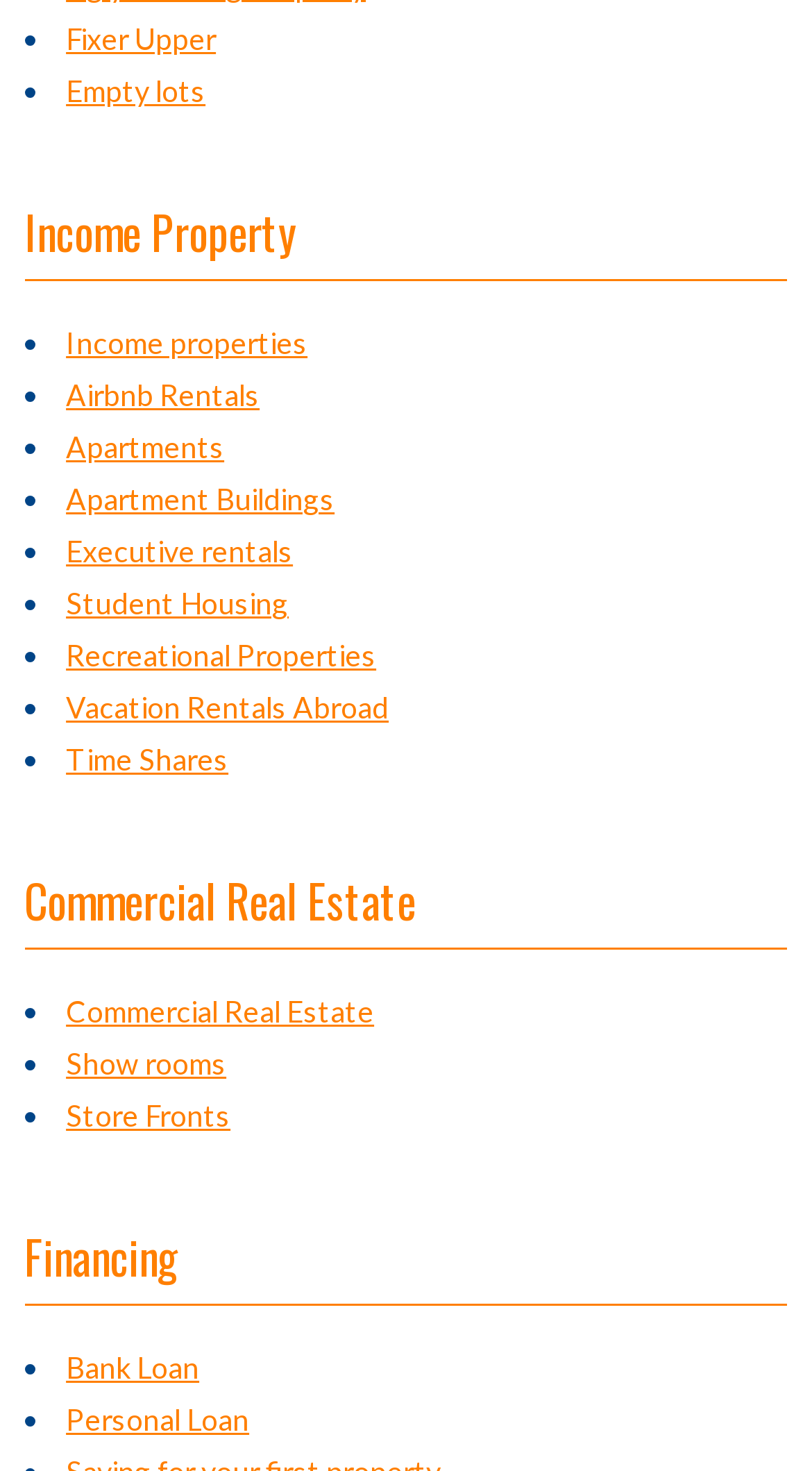Using the format (top-left x, top-left y, bottom-right x, bottom-right y), and given the element description, identify the bounding box coordinates within the screenshot: Terms & Conditions

None